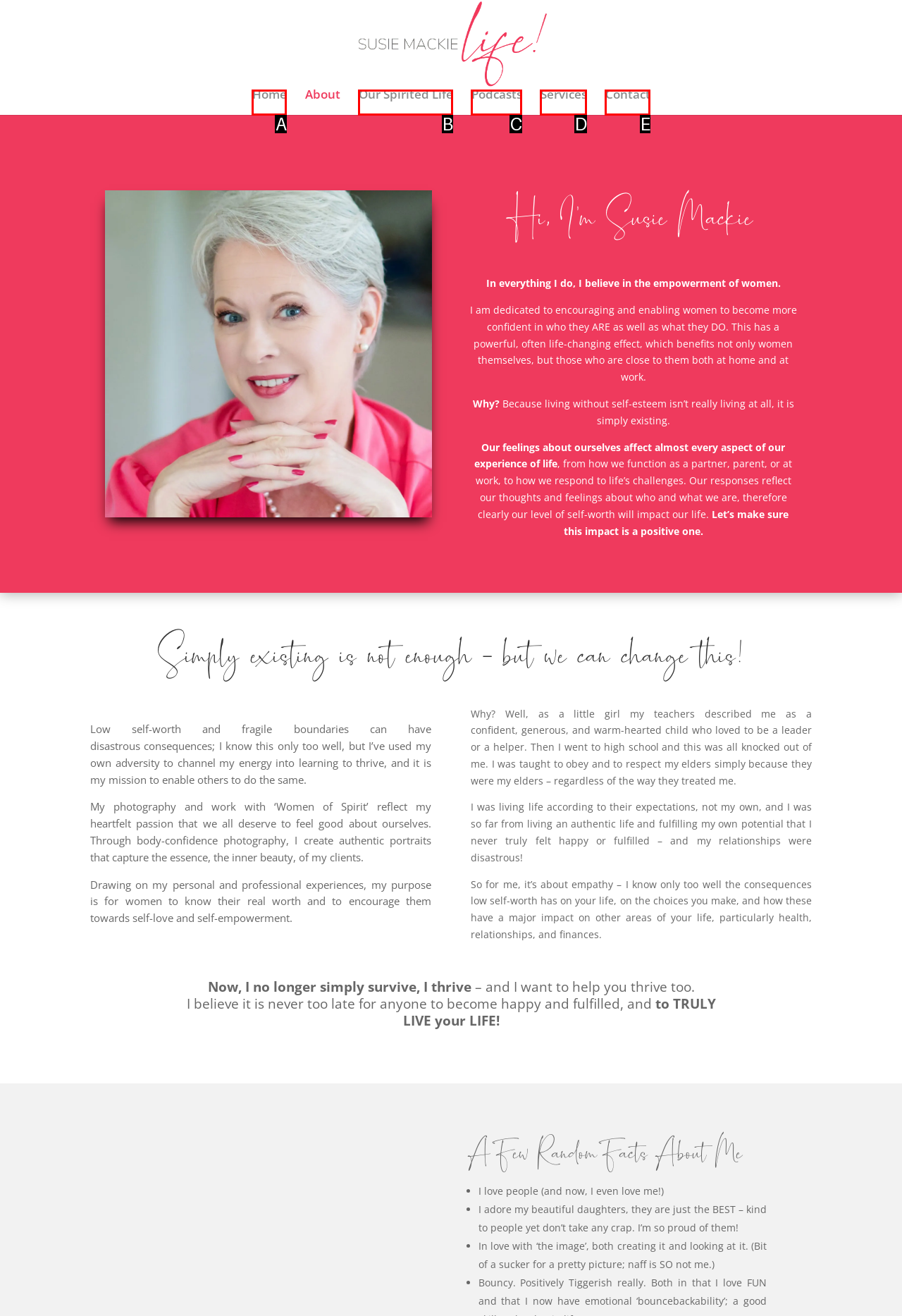Please determine which option aligns with the description: Our Spirited Life. Respond with the option’s letter directly from the available choices.

B